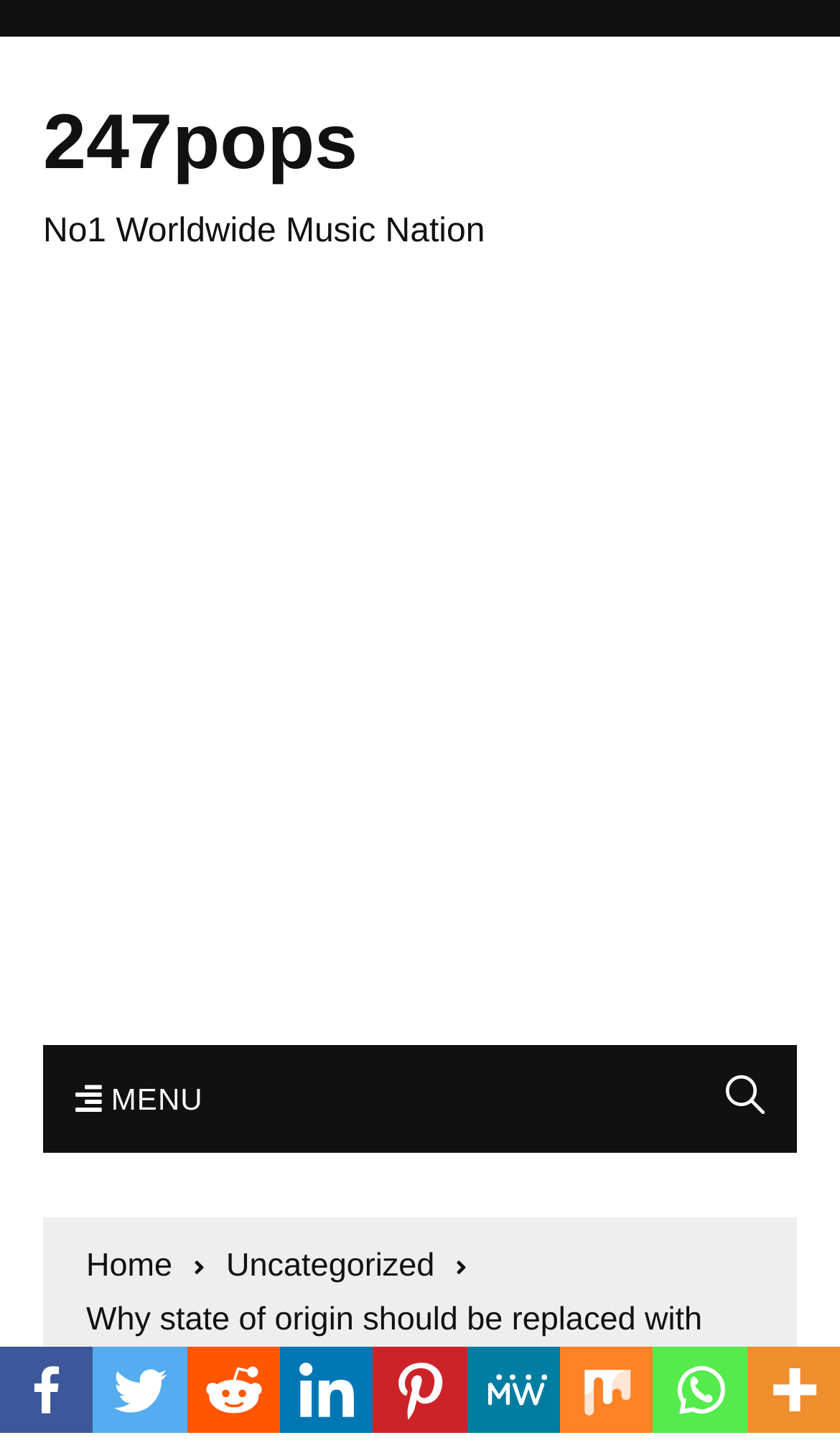Using the element description title="More", predict the bounding box coordinates for the UI element. Provide the coordinates in (top-left x, top-left y, bottom-right x, bottom-right y) format with values ranging from 0 to 1.

[0.889, 0.927, 1.0, 0.986]